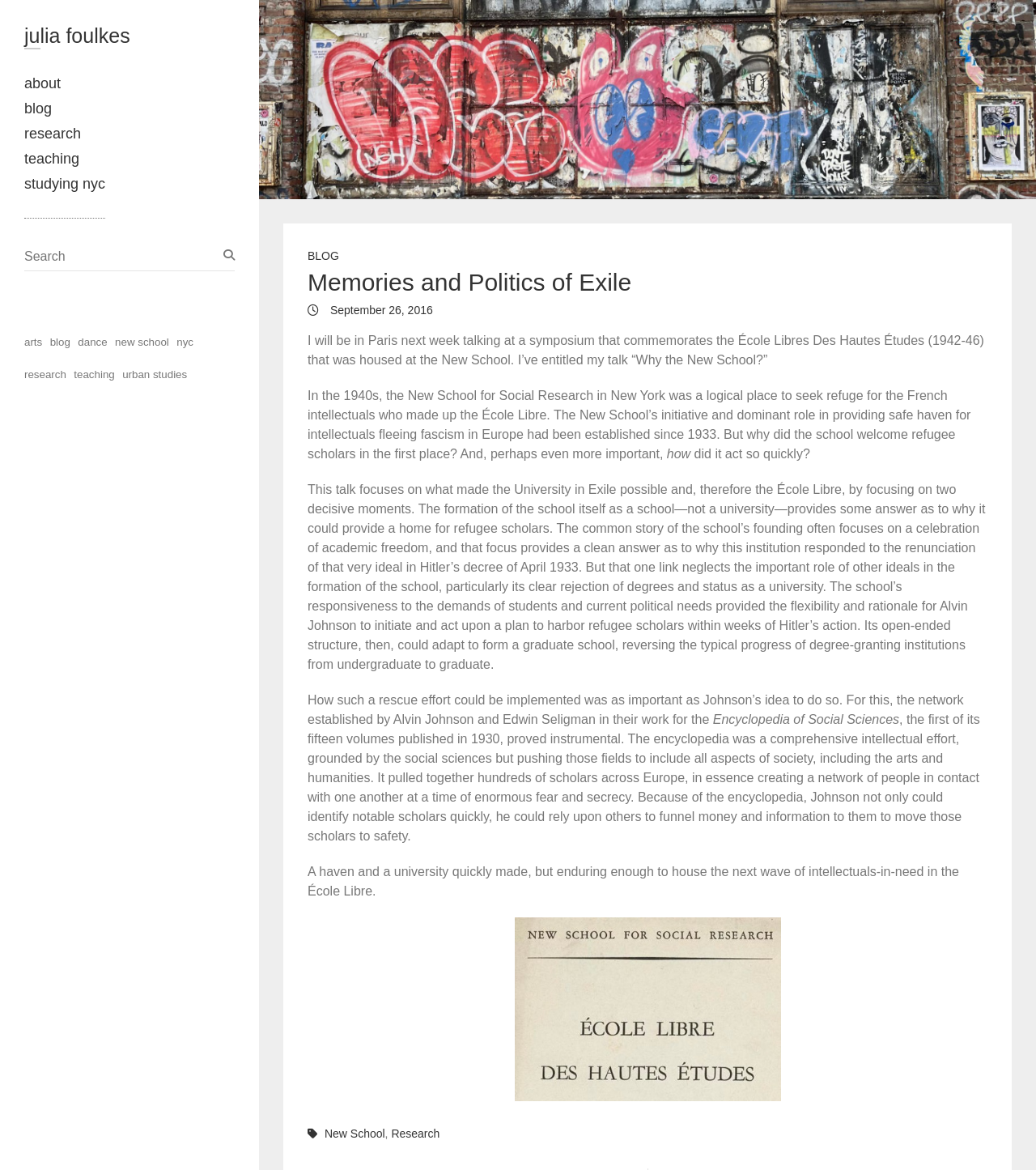Please specify the bounding box coordinates of the area that should be clicked to accomplish the following instruction: "visit the 'New School' page". The coordinates should consist of four float numbers between 0 and 1, i.e., [left, top, right, bottom].

[0.313, 0.962, 0.372, 0.978]